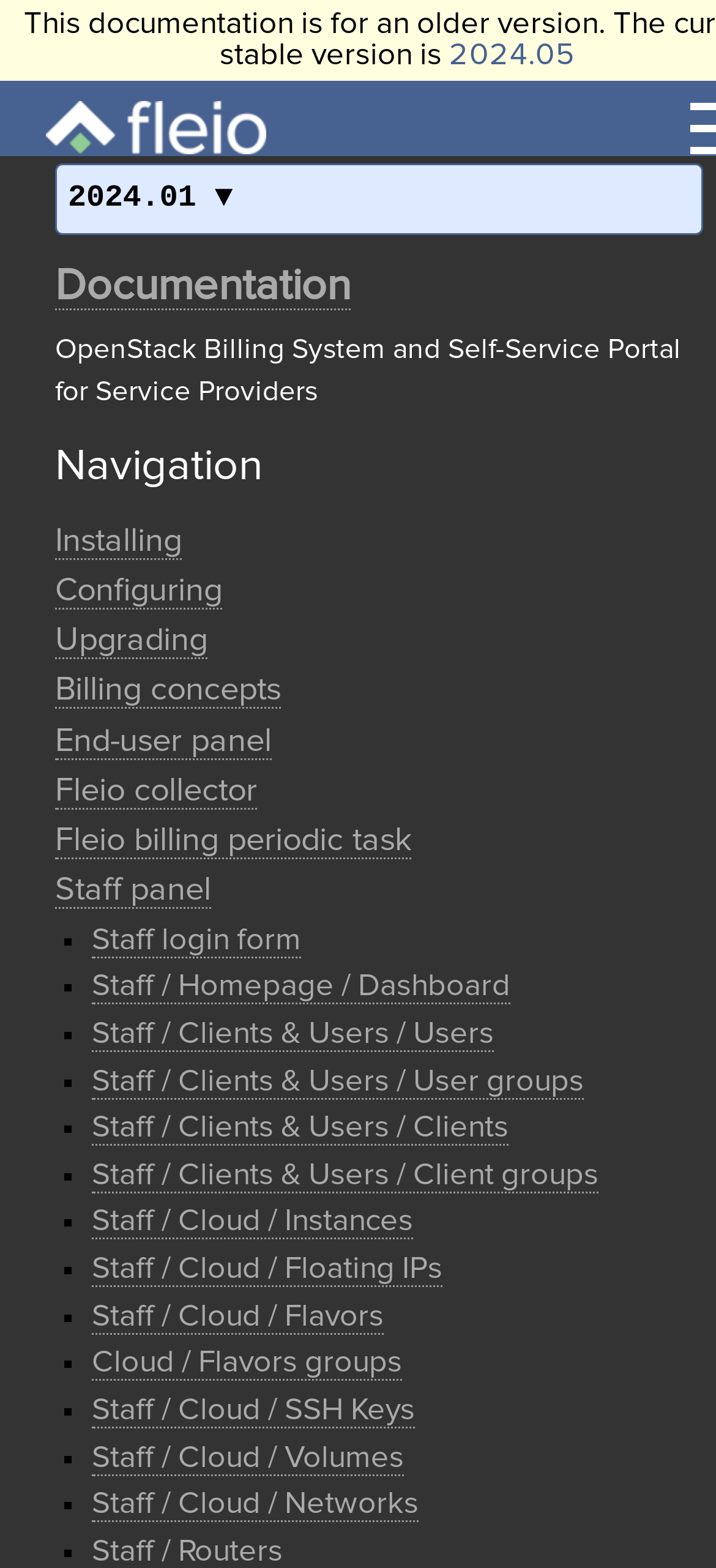Please specify the bounding box coordinates of the element that should be clicked to execute the given instruction: 'View Staff login form'. Ensure the coordinates are four float numbers between 0 and 1, expressed as [left, top, right, bottom].

[0.128, 0.589, 0.421, 0.611]